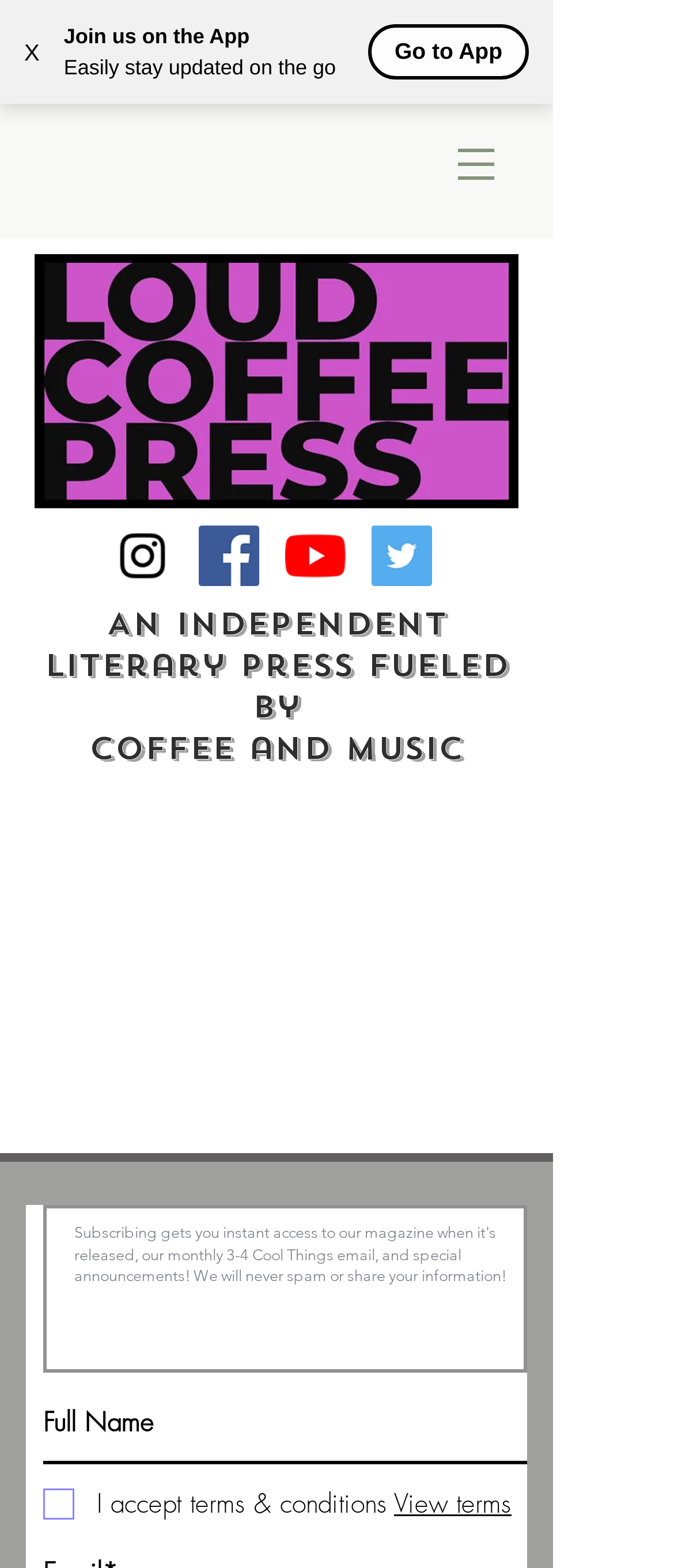What is the purpose of the 'View terms' link?
Please provide a single word or phrase as your answer based on the image.

To view terms and conditions